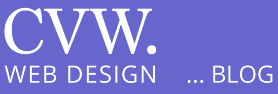Respond with a single word or phrase:
What is the focus of the blog?

web design